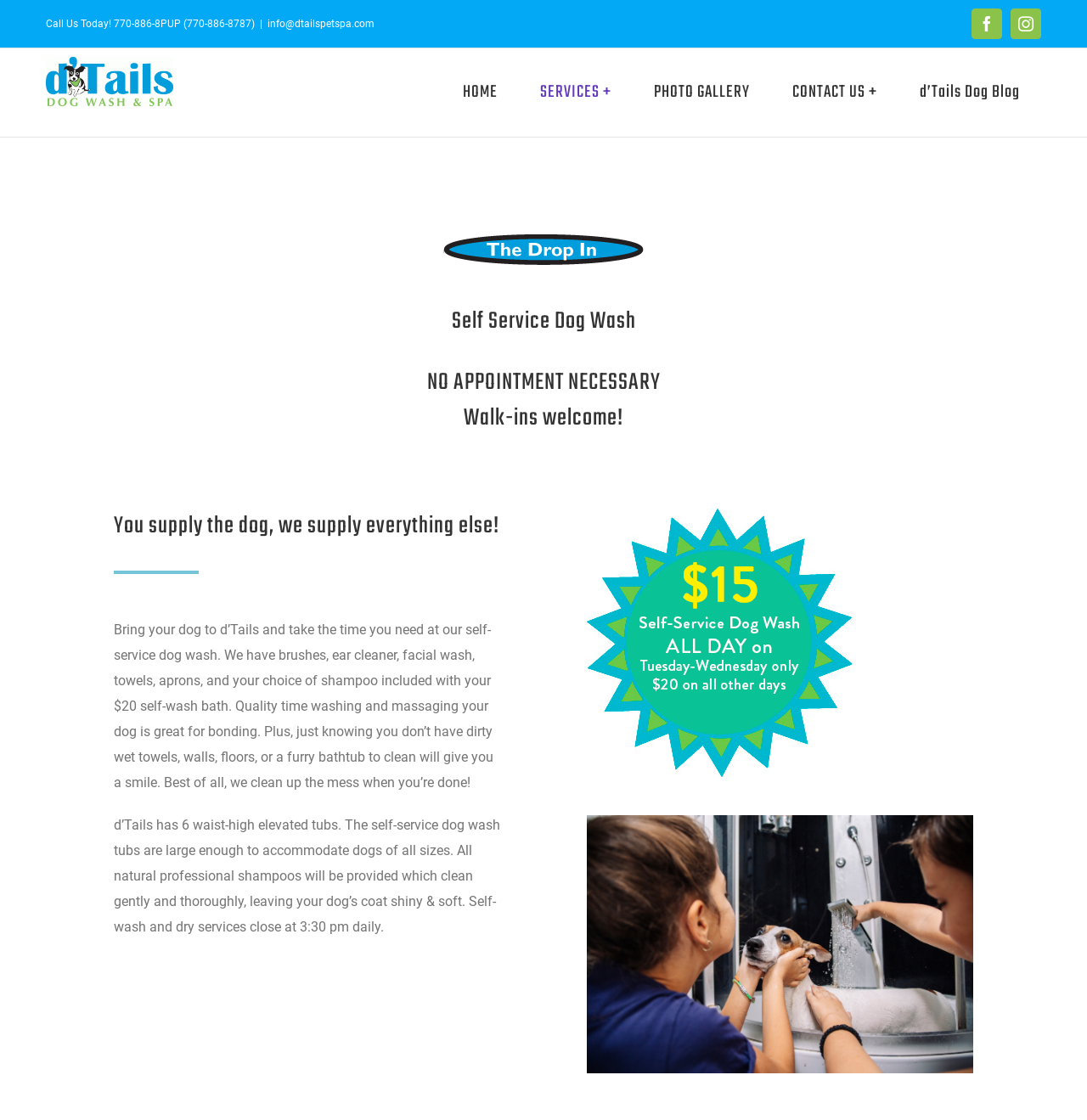Show the bounding box coordinates for the element that needs to be clicked to execute the following instruction: "go to Techy Leak homepage". Provide the coordinates in the form of four float numbers between 0 and 1, i.e., [left, top, right, bottom].

None